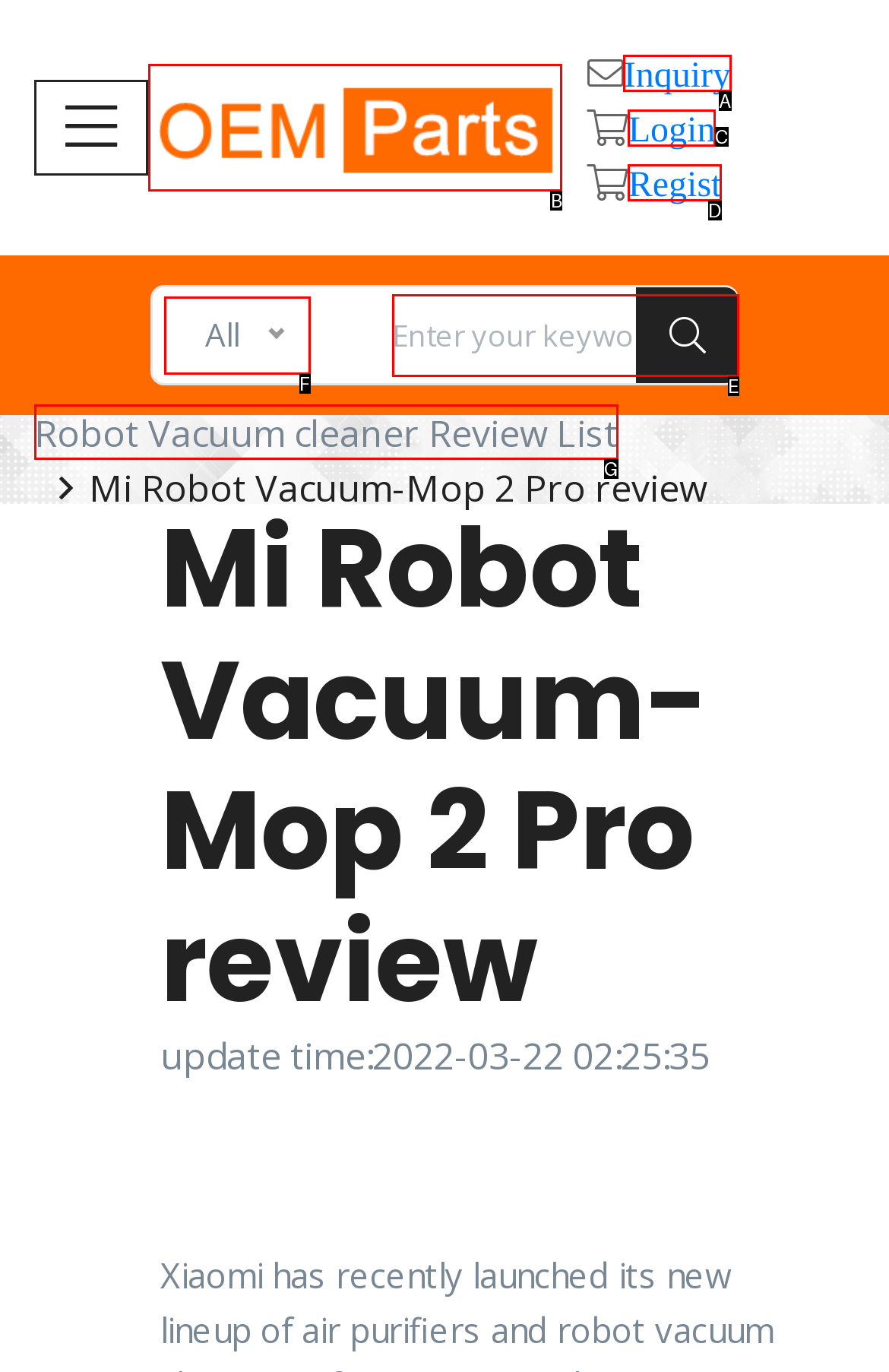Which HTML element fits the description: Login? Respond with the letter of the appropriate option directly.

C